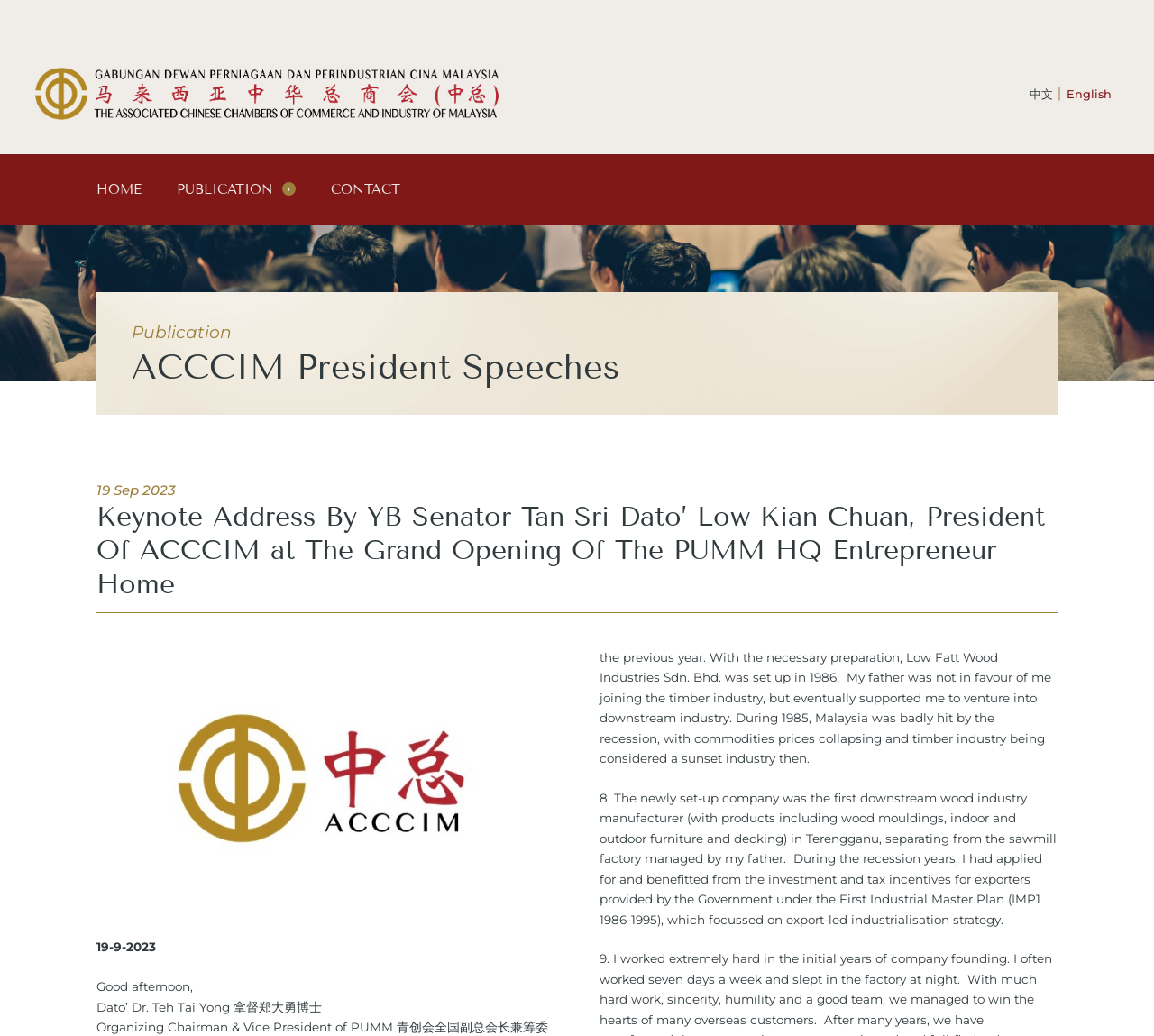Locate the bounding box coordinates for the element described below: "English". The coordinates must be four float values between 0 and 1, formatted as [left, top, right, bottom].

[0.918, 0.077, 0.969, 0.104]